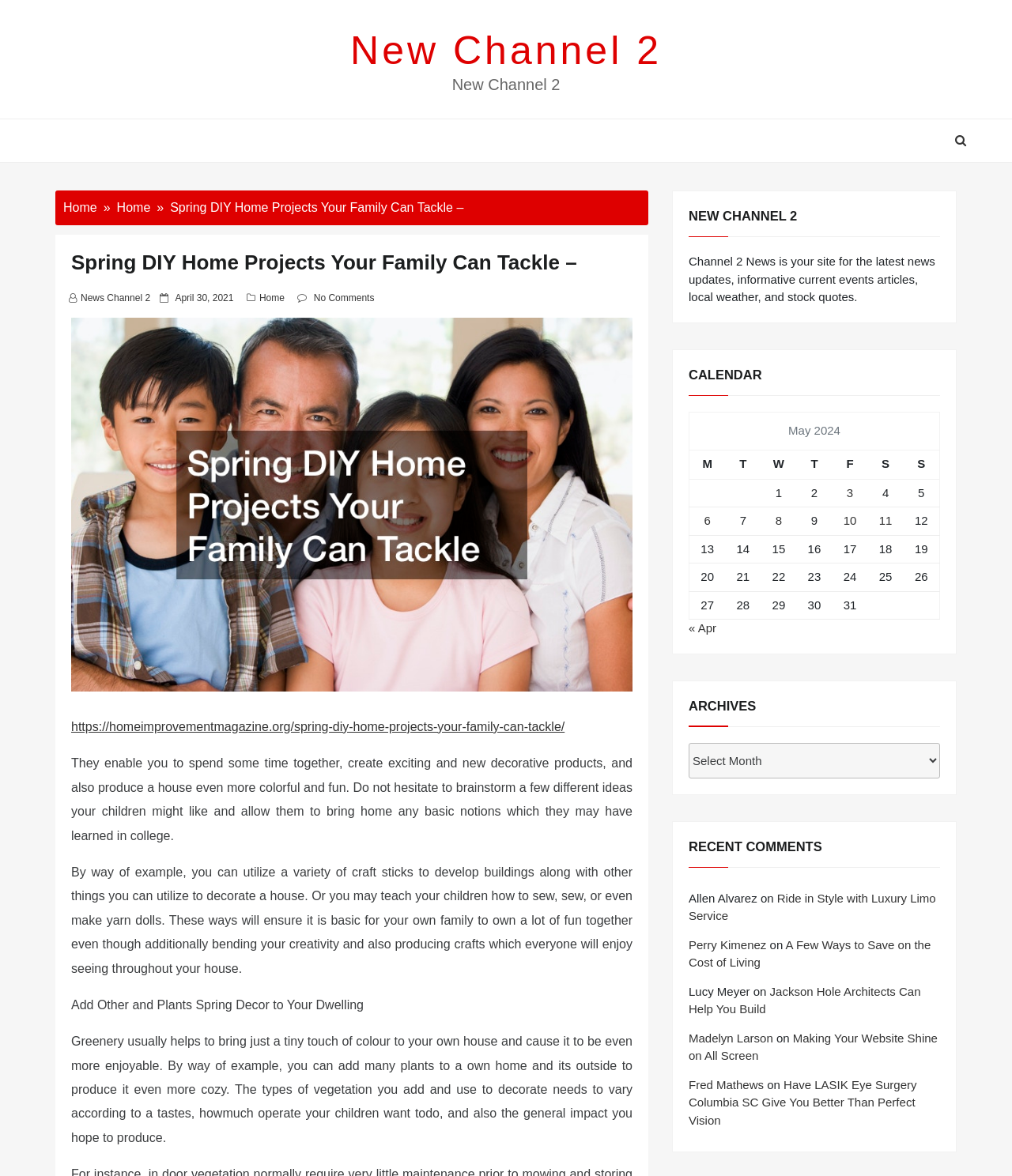Respond with a single word or phrase to the following question: How many days are shown in the calendar?

31